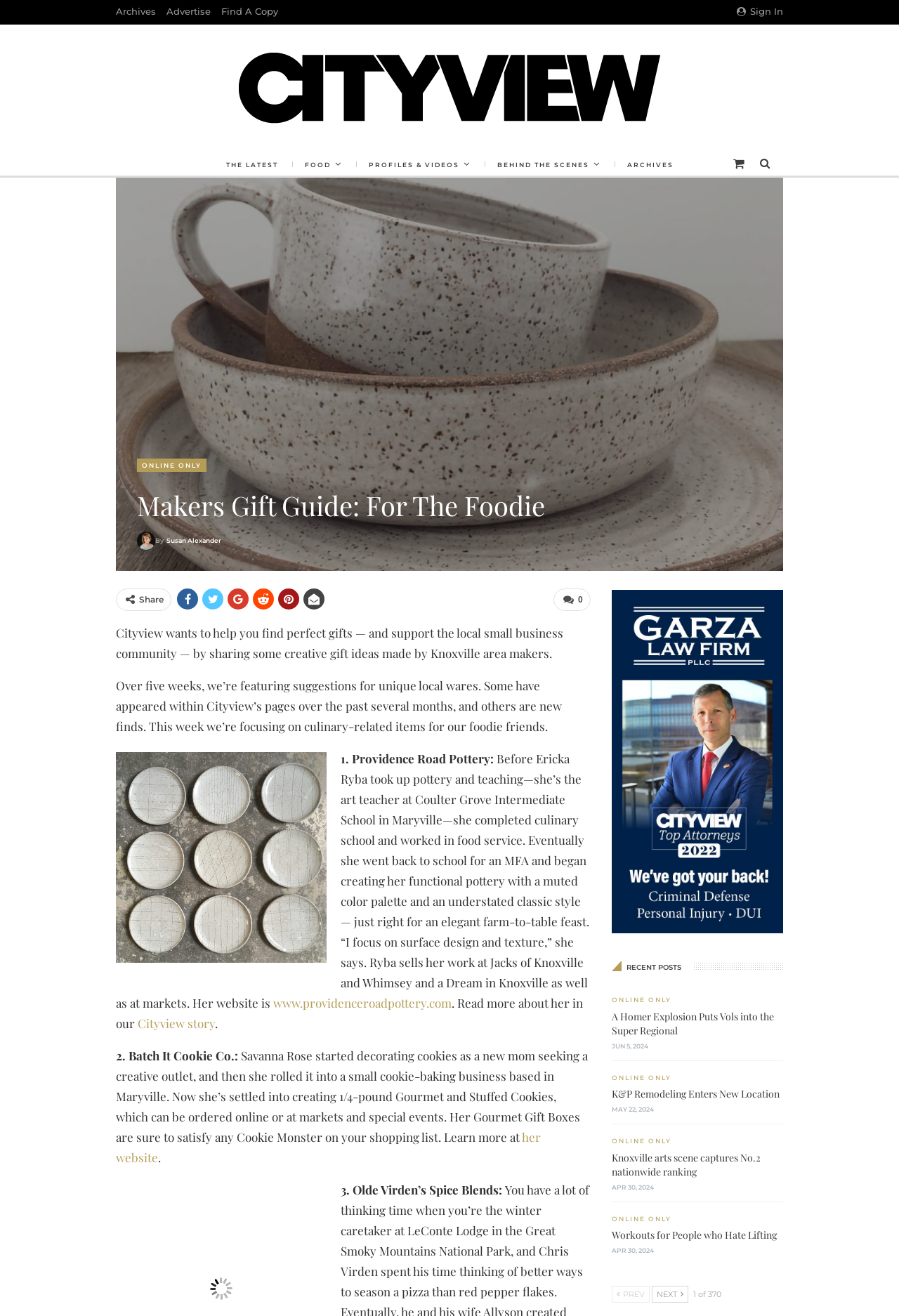Identify the bounding box coordinates of the clickable region required to complete the instruction: "Read more about Providence Road Pottery". The coordinates should be given as four float numbers within the range of 0 and 1, i.e., [left, top, right, bottom].

[0.304, 0.756, 0.502, 0.768]